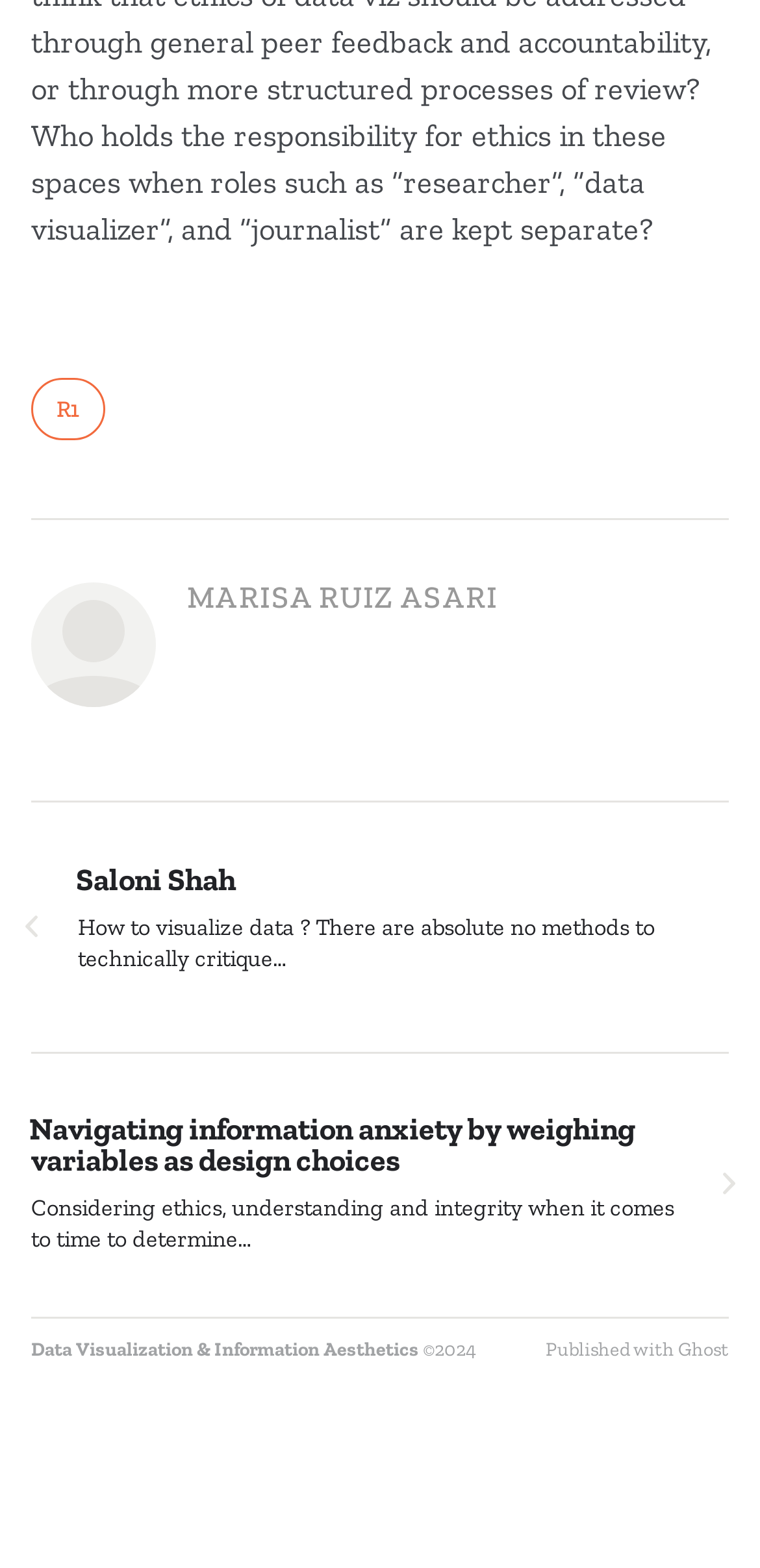Ascertain the bounding box coordinates for the UI element detailed here: "Marisa Ruiz Asari". The coordinates should be provided as [left, top, right, bottom] with each value being a float between 0 and 1.

[0.246, 0.369, 0.655, 0.394]